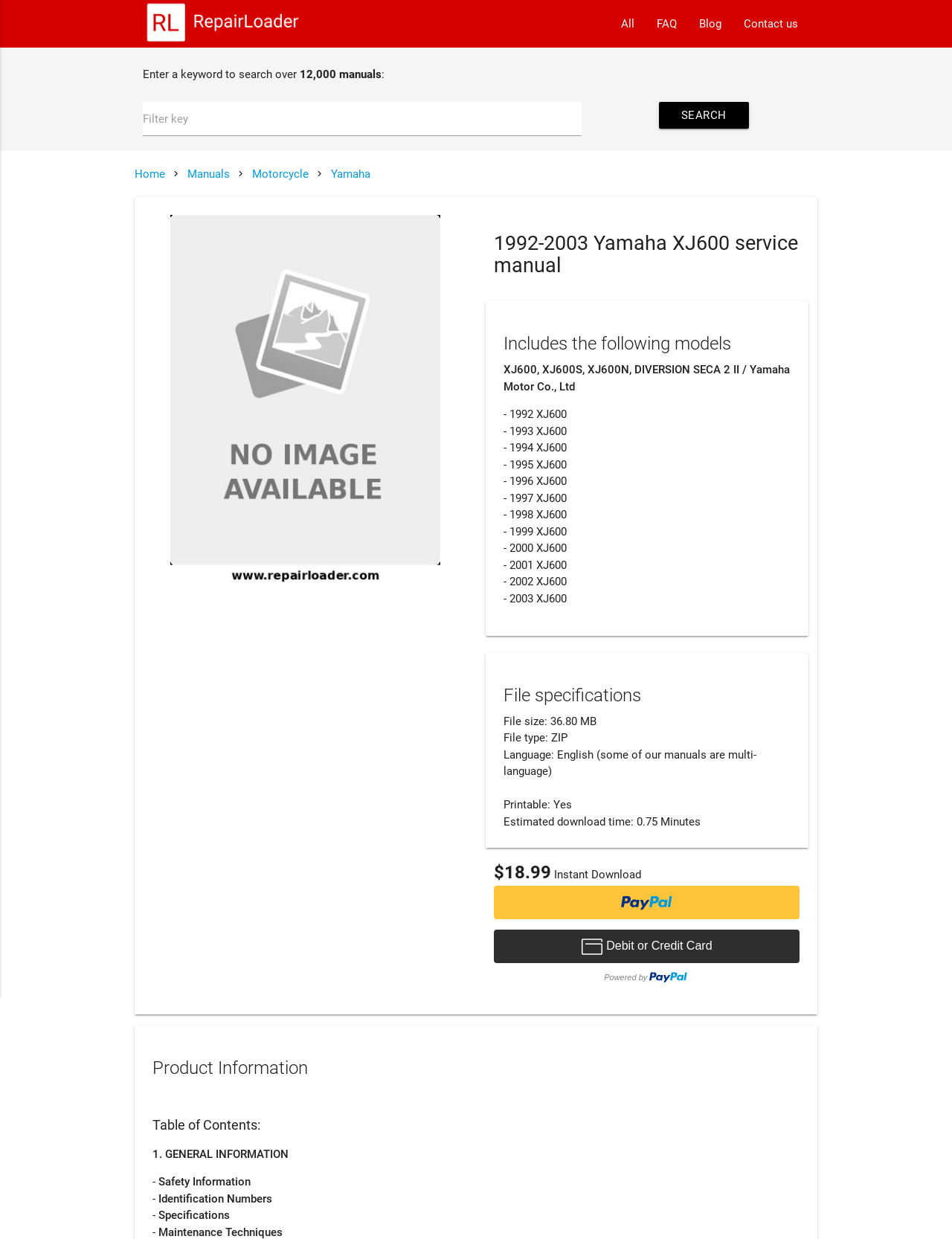Locate the bounding box coordinates of the clickable region to complete the following instruction: "Download the manual for $18.99."

[0.519, 0.696, 0.579, 0.713]